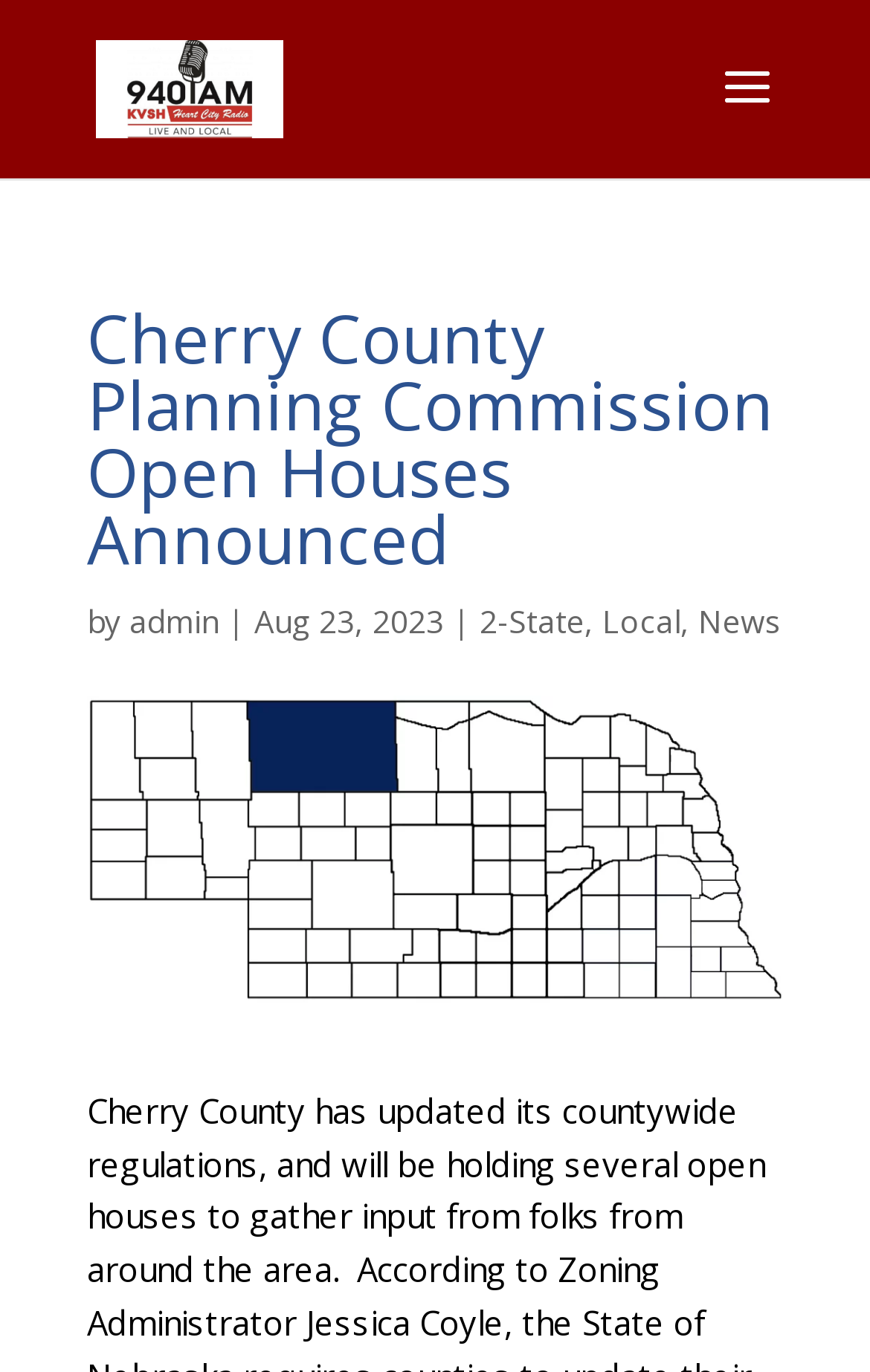Extract the main title from the webpage and generate its text.

Cherry County Planning Commission Open Houses Announced